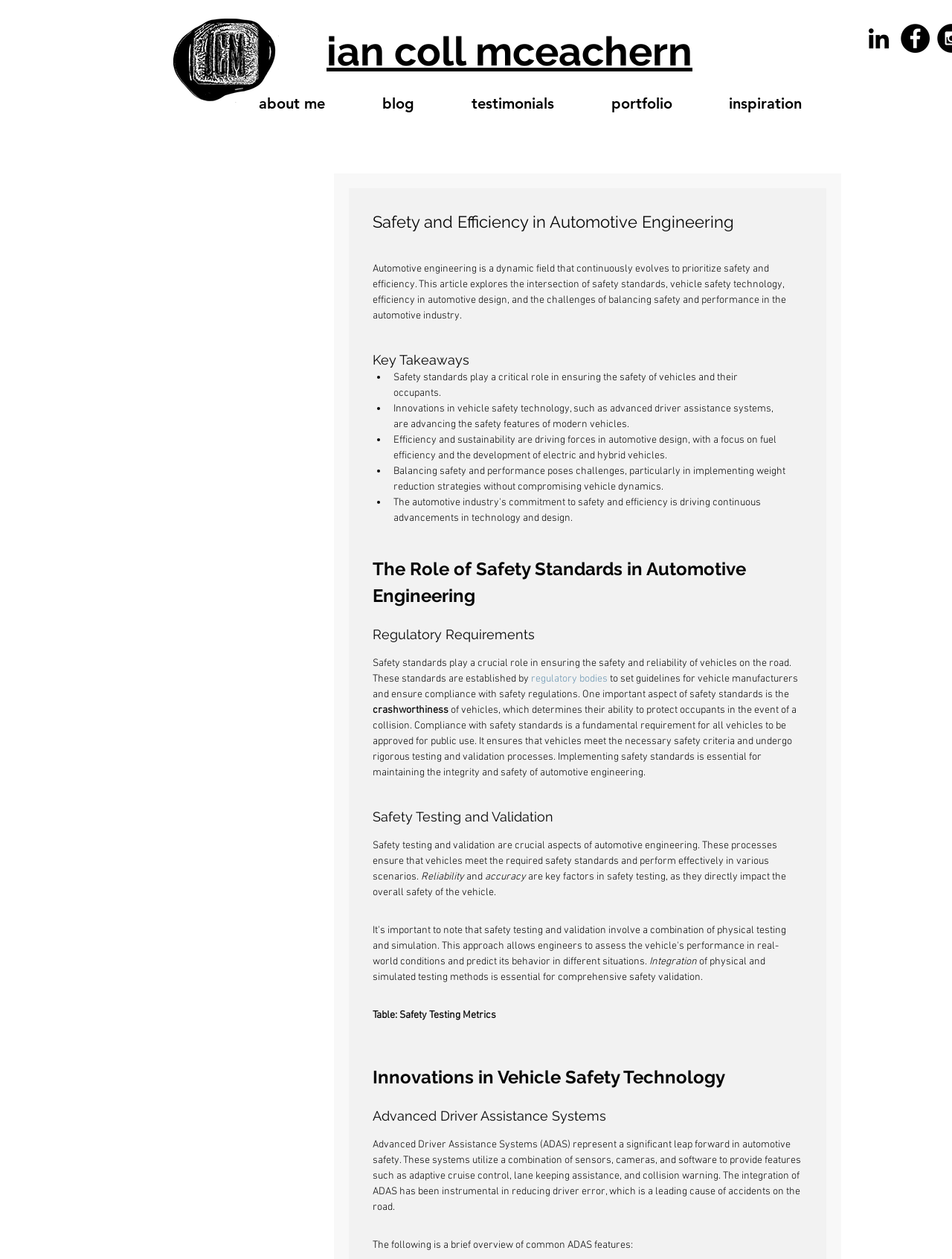Please specify the bounding box coordinates of the clickable region to carry out the following instruction: "Click the 'about me' link". The coordinates should be four float numbers between 0 and 1, in the format [left, top, right, bottom].

[0.241, 0.069, 0.371, 0.096]